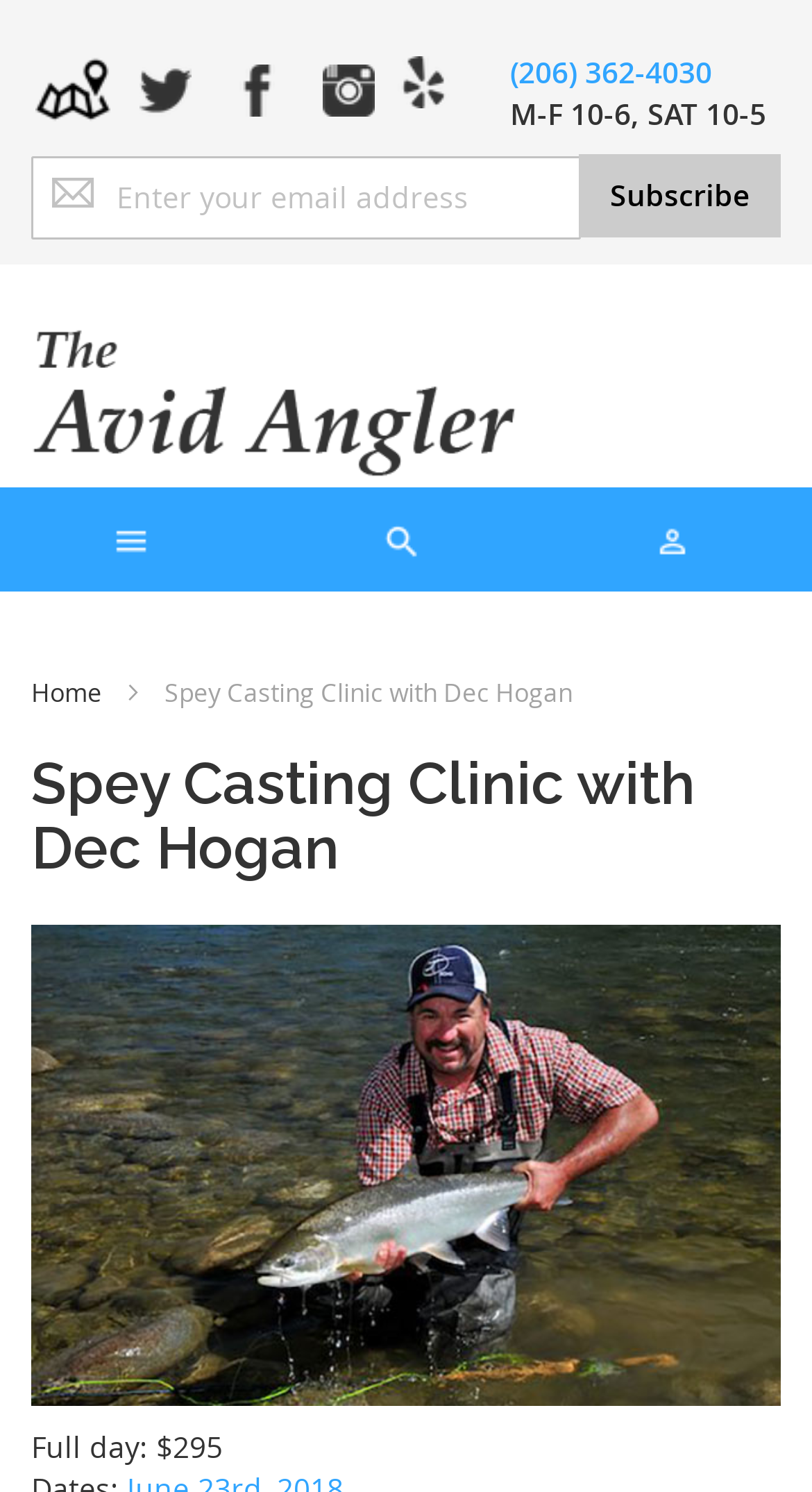Determine the bounding box of the UI element mentioned here: "title="Follow us on Twitter"". The coordinates must be in the format [left, top, right, bottom] with values ranging from 0 to 1.

[0.151, 0.049, 0.264, 0.075]